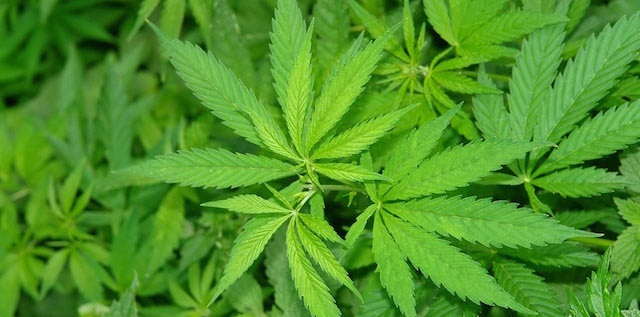Please answer the following question using a single word or phrase: What is the context of the image?

Marijuana edibles on sale